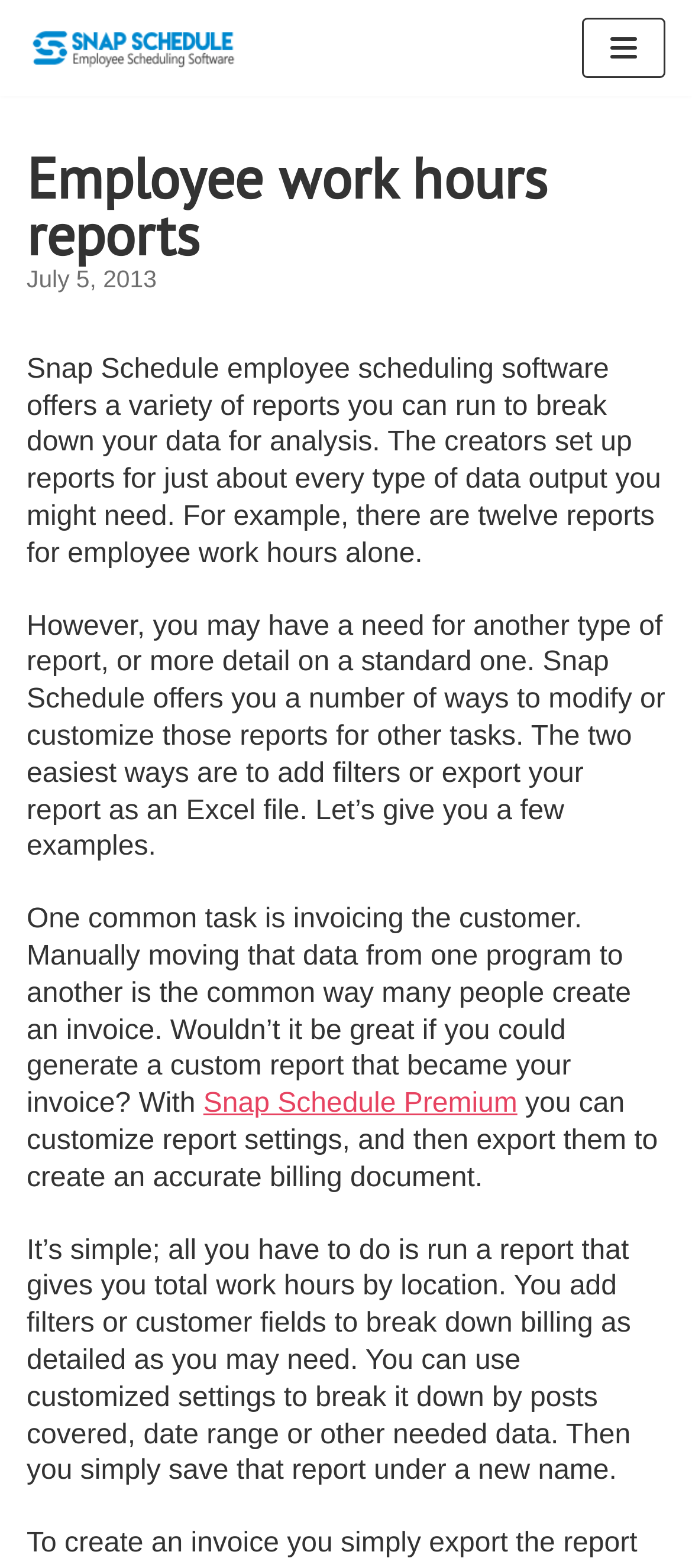Reply to the question with a single word or phrase:
What is one way to customize reports in Snap Schedule?

Add filters